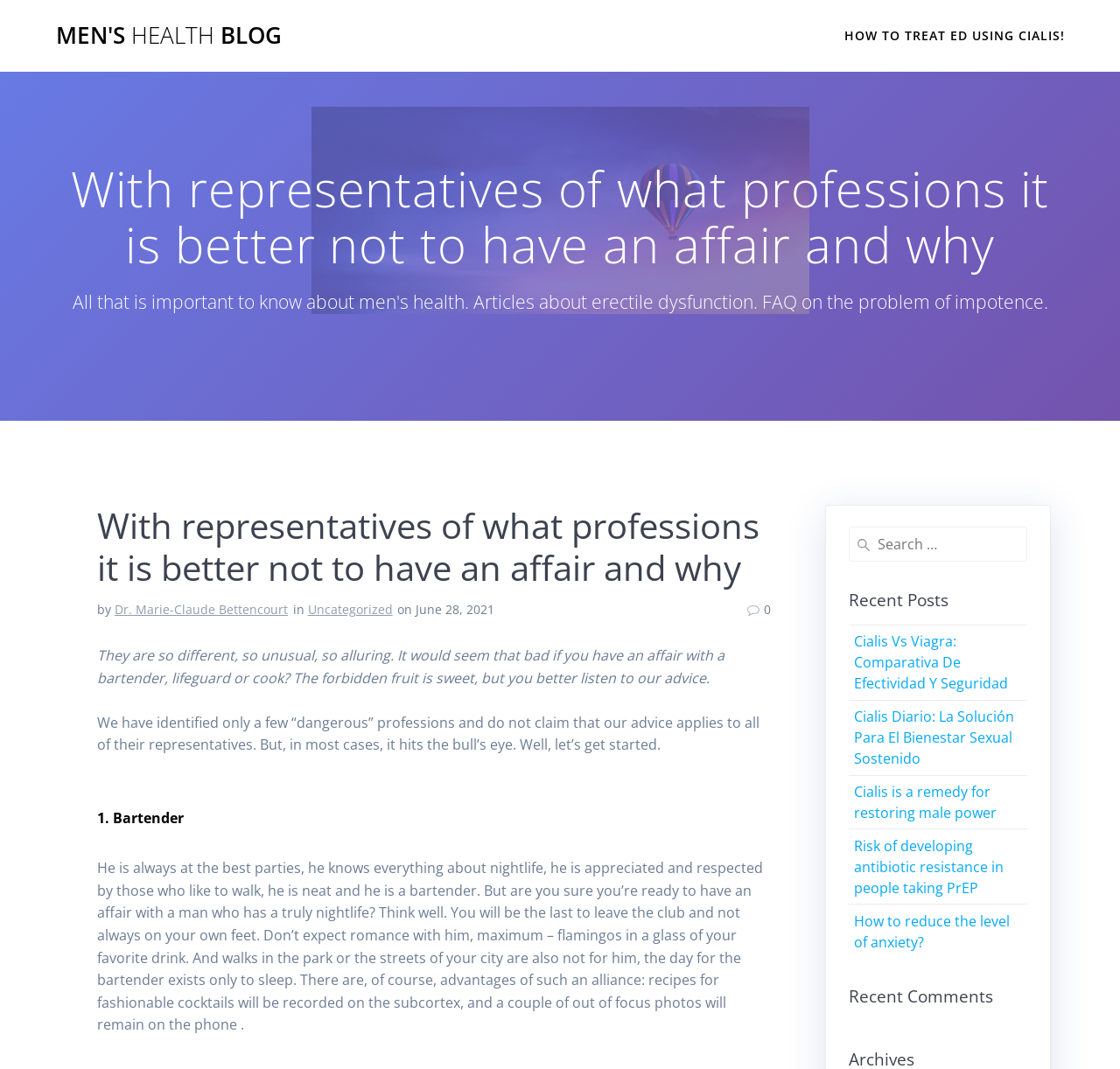Based on the image, please respond to the question with as much detail as possible:
What is the author of the article?

The author of the article can be found by looking at the text following the 'by' keyword, which is 'Dr. Marie-Claude Bettencourt'.